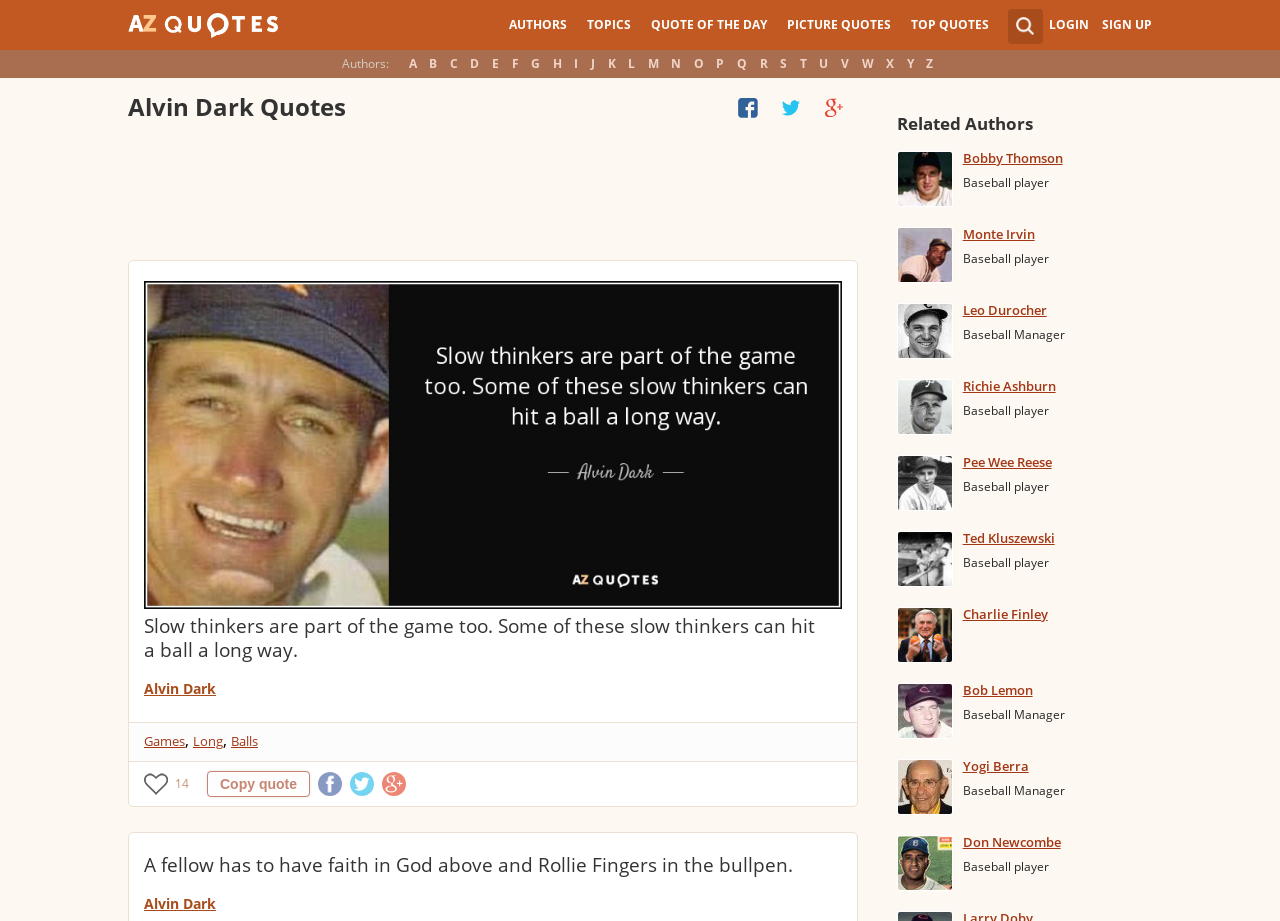Please find the bounding box coordinates of the element that must be clicked to perform the given instruction: "Click on the 'Games' link". The coordinates should be four float numbers from 0 to 1, i.e., [left, top, right, bottom].

[0.112, 0.795, 0.145, 0.815]